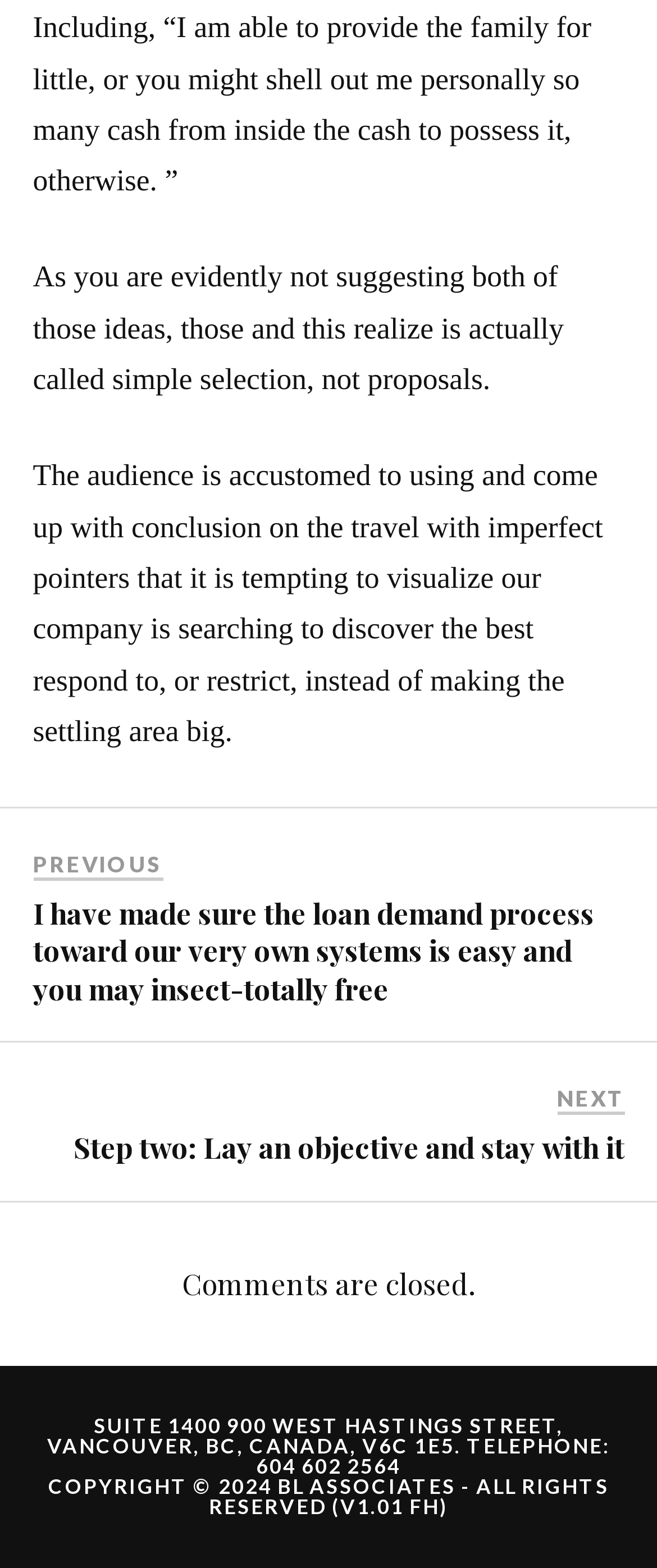Use the details in the image to answer the question thoroughly: 
Are comments allowed on this webpage?

I found a message on the webpage that says 'Comments are closed.', which indicates that comments are not allowed on this webpage.